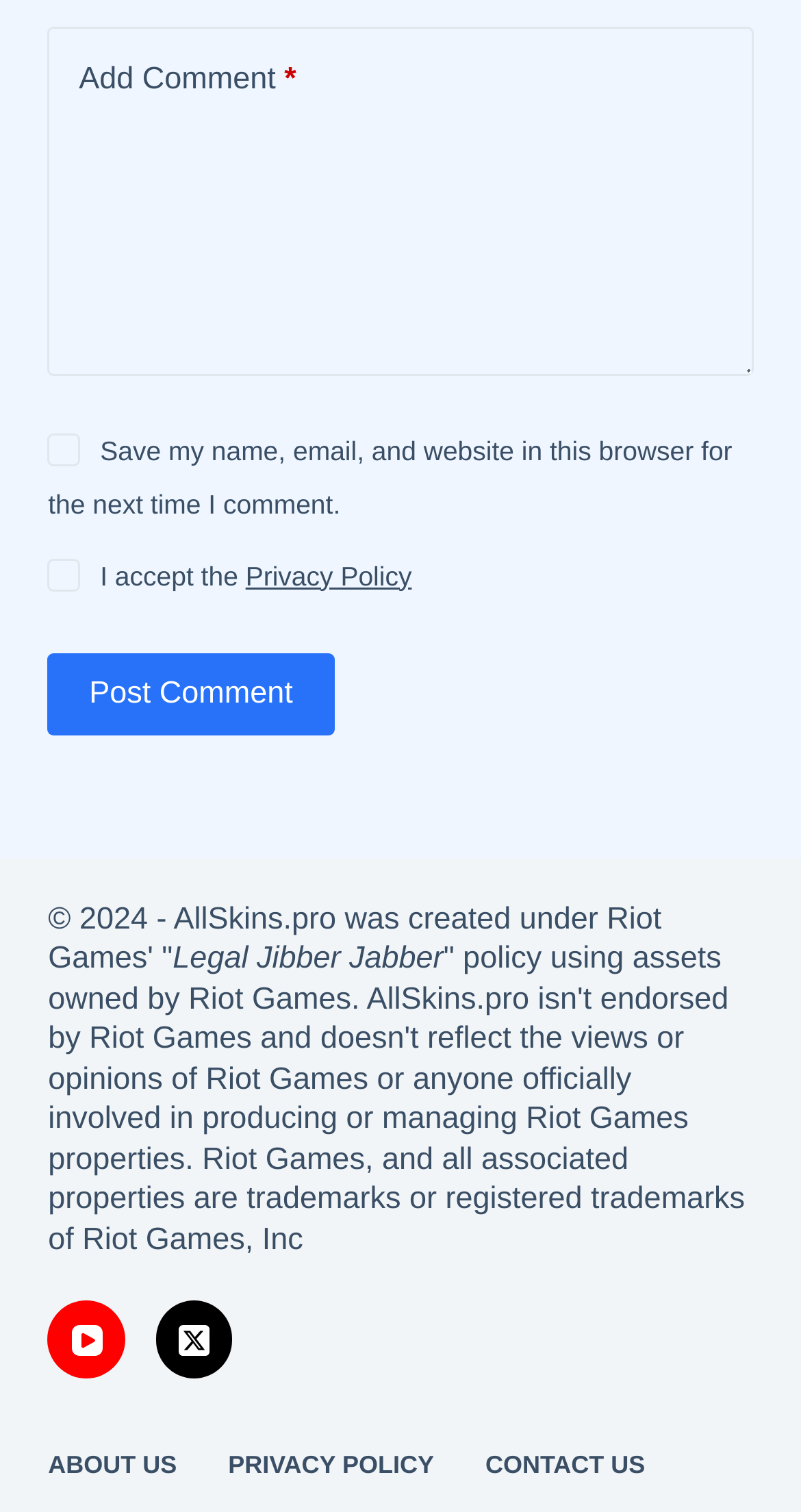Locate the bounding box coordinates of the element that should be clicked to execute the following instruction: "visit the privacy policy page".

[0.307, 0.37, 0.514, 0.391]